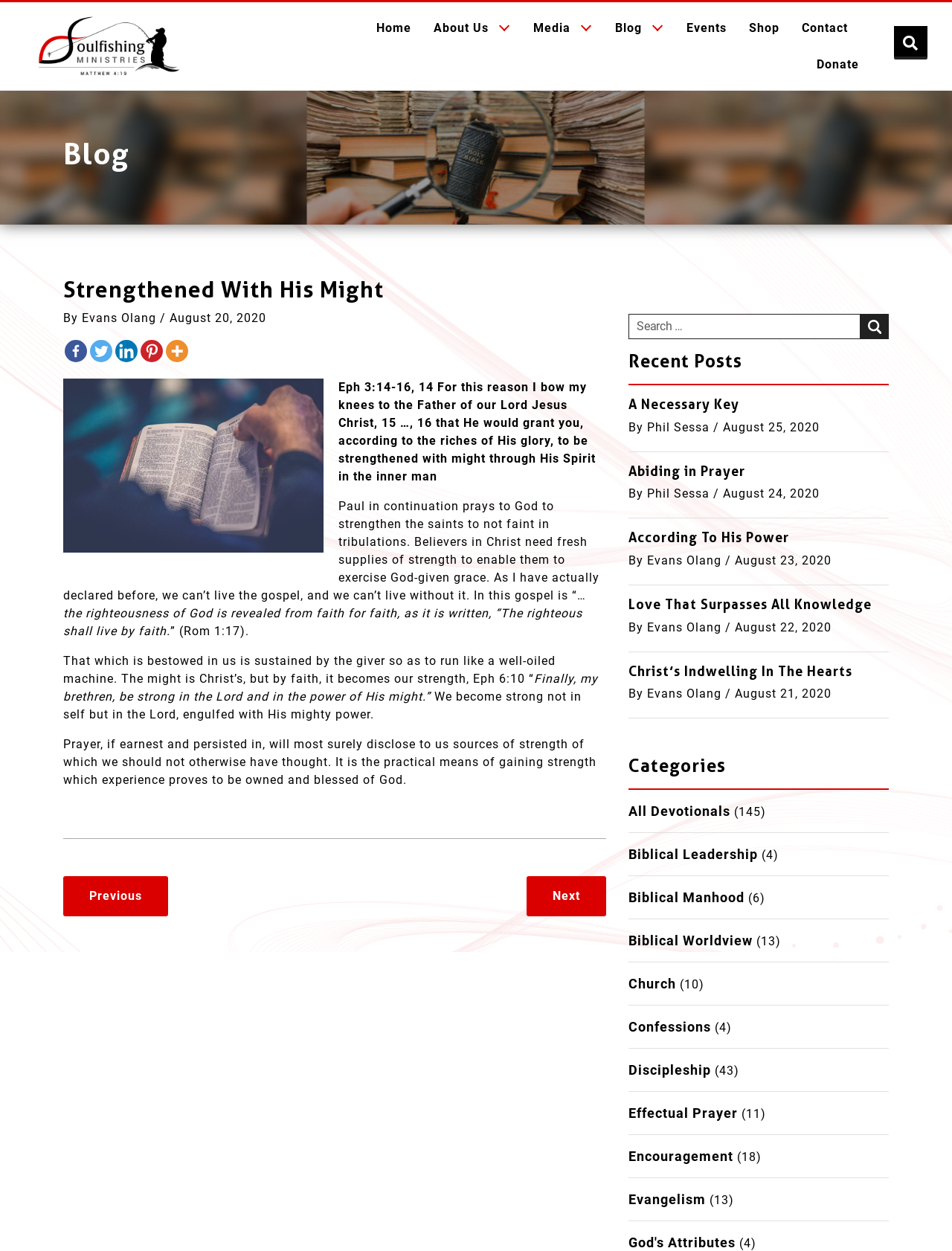Pinpoint the bounding box coordinates of the area that must be clicked to complete this instruction: "Click on the HOME link".

None